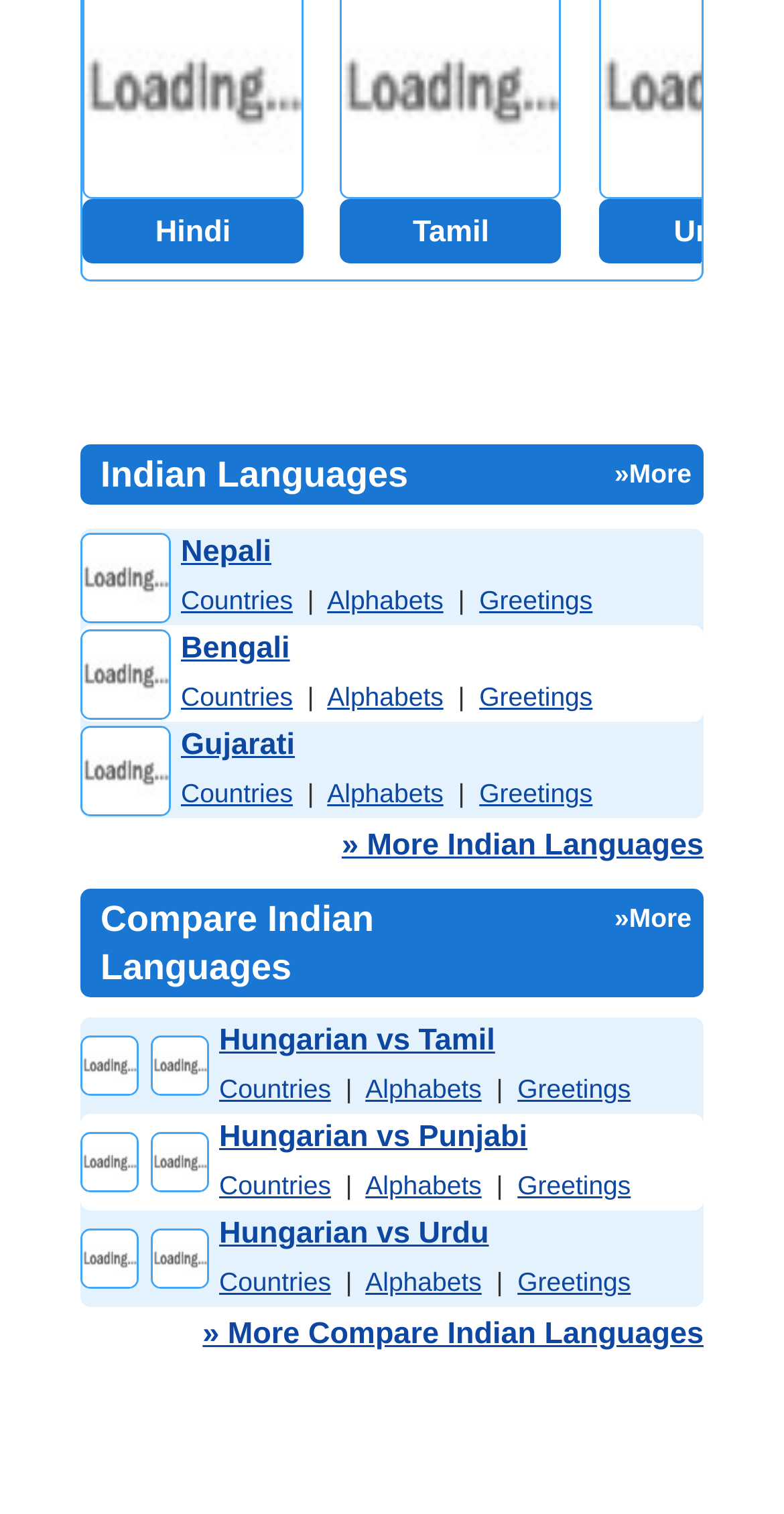Find the bounding box coordinates of the area to click in order to follow the instruction: "View Nepali language details".

[0.103, 0.349, 0.897, 0.413]